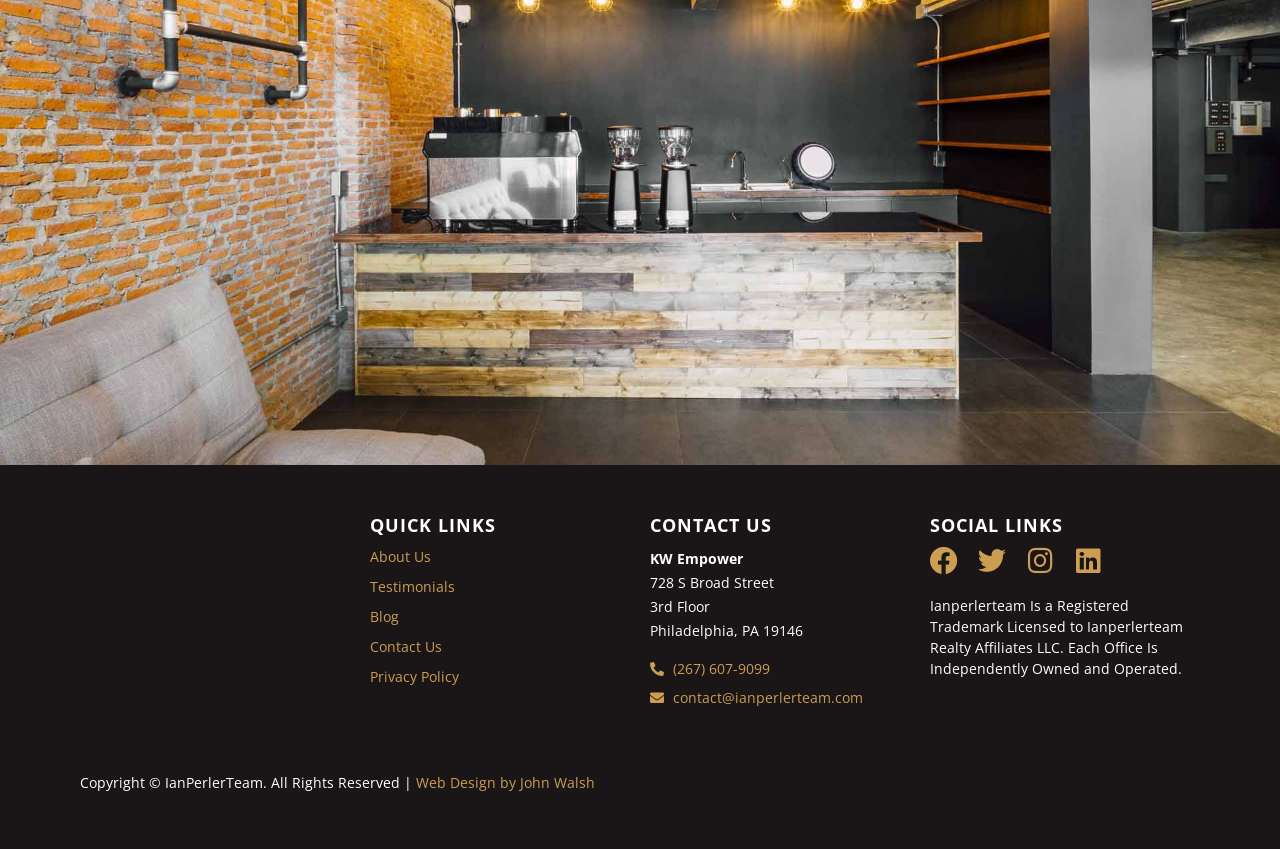What is the phone number?
Please look at the screenshot and answer using one word or phrase.

(267) 607-9099